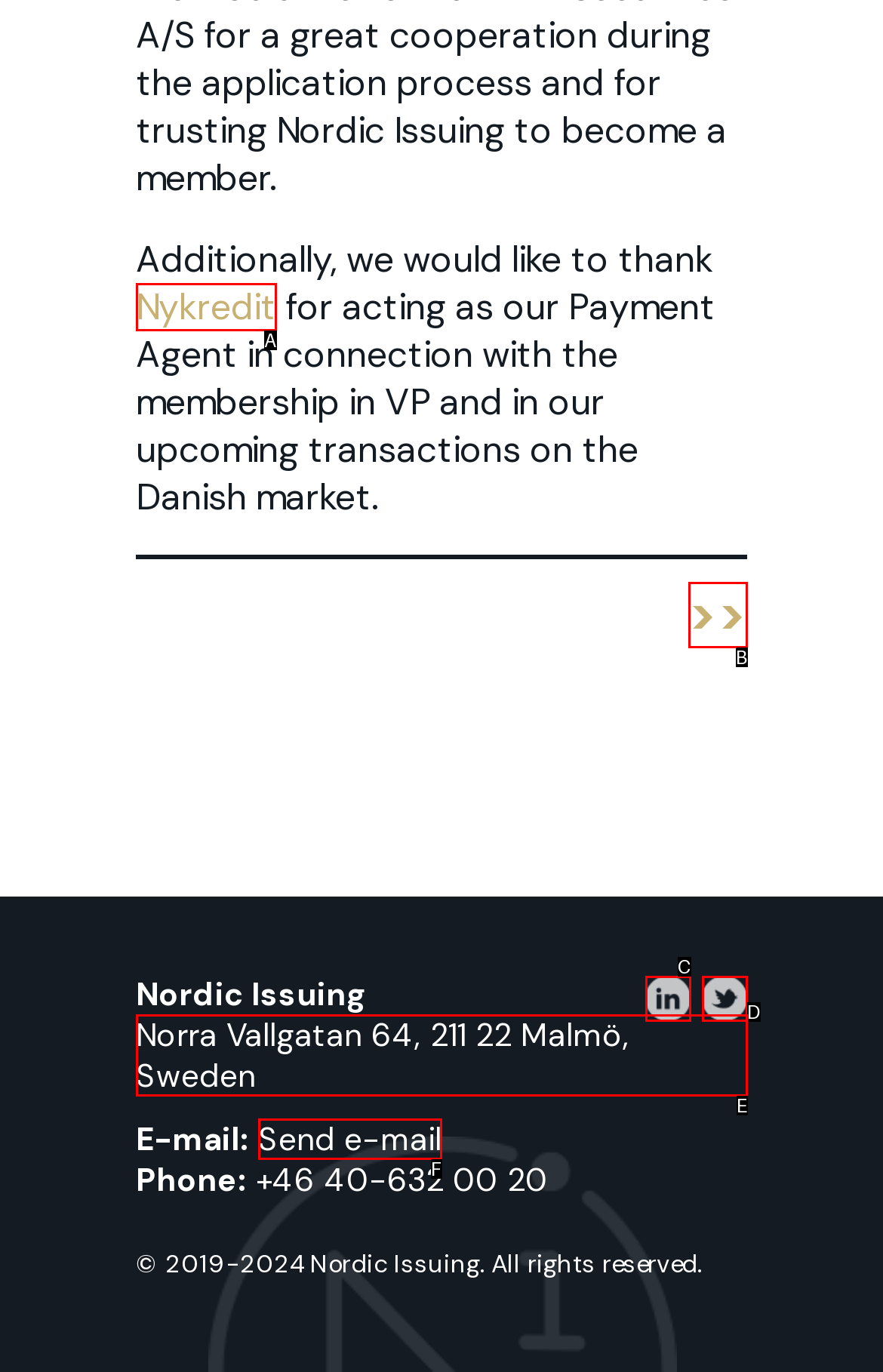Select the HTML element that matches the description: Send e-mail
Respond with the letter of the correct choice from the given options directly.

F